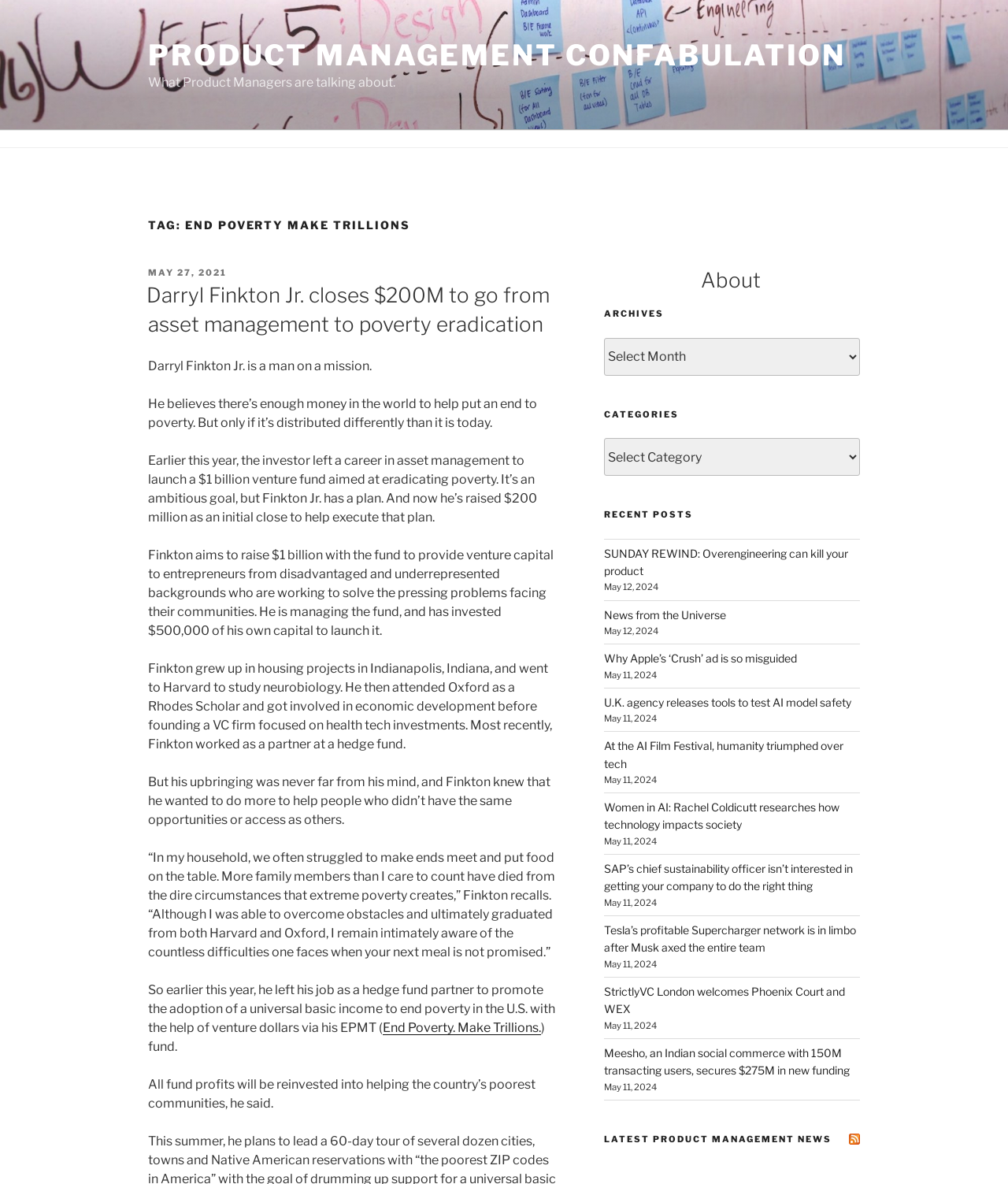With reference to the image, please provide a detailed answer to the following question: What is the title of the first article?

I found the title of the first article by looking at the heading element with the text 'Darryl Finkton Jr. closes $200M to go from asset management to poverty eradication' which is a child of the 'TAG: END POVERTY MAKE TRILLIONS' heading element.